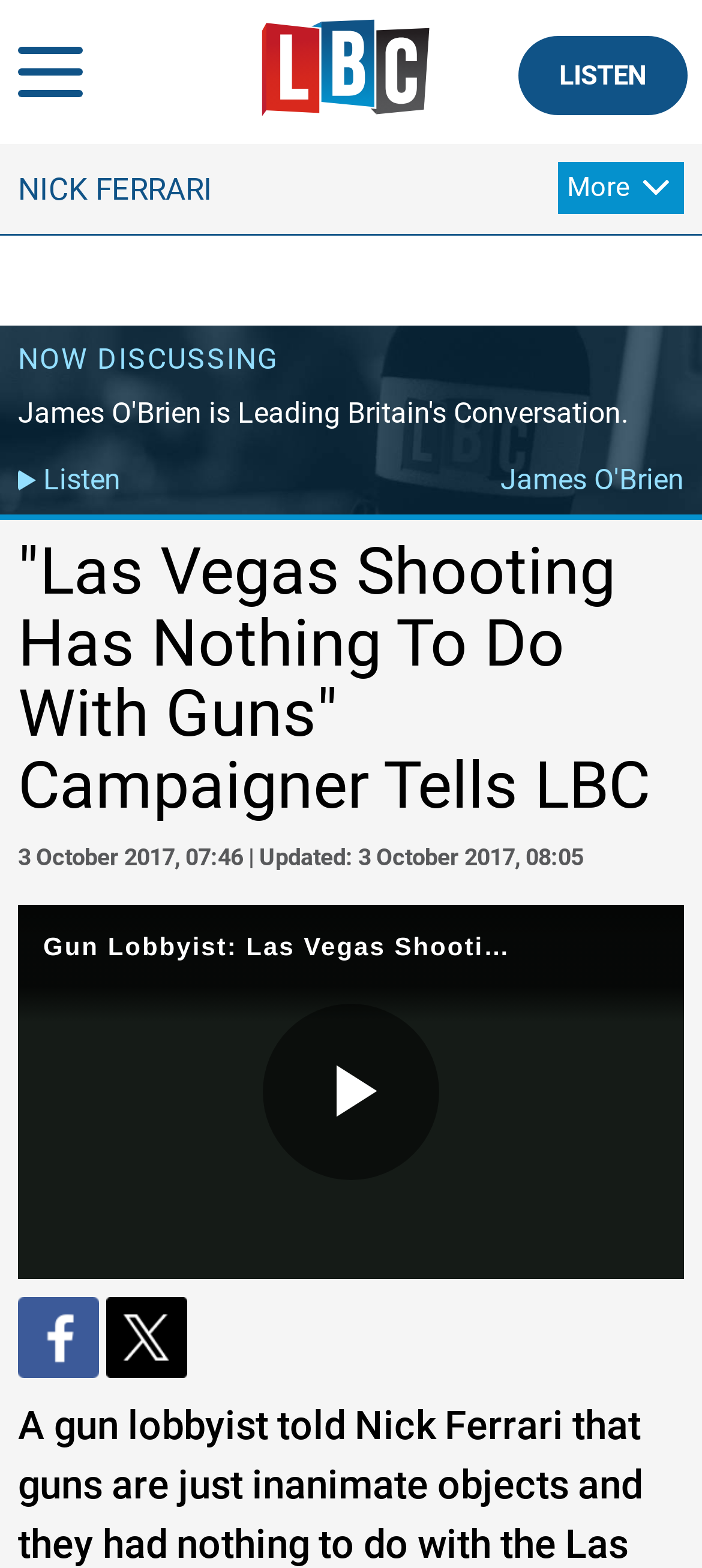Elaborate on the information and visuals displayed on the webpage.

This webpage appears to be a news article from LBC, a radio station. At the top, there is a link to the LBC homepage, followed by a "Skip to navigation" link. On the right side, there is a "LISTEN" button. Below these elements, the name "NICK FERRARI" is displayed prominently.

The main content of the page is divided into sections. The first section has a heading "NOW DISCUSSING" and contains a table with two links: "Listen" and "James O'Brien". Below this table, there is a heading with the title of the article: '"Las Vegas Shooting Has Nothing To Do With Guns" Campaigner Tells LBC'. The article's publication date and time are displayed below the title.

The main content of the article is a video player with a video titled "Gun Lobbyist: Las Vegas Shooting 'Has Nothing To Do With Guns'". The video player has a play button and an advertisement iframe embedded within it. Below the video player, there are social media sharing links, including Facebook and X share, each with an accompanying image.

At the bottom of the page, there are several static text elements, including a phone number, a text message number, a Twitter handle, a WhatsApp contact, and a "CONTACT US" link.